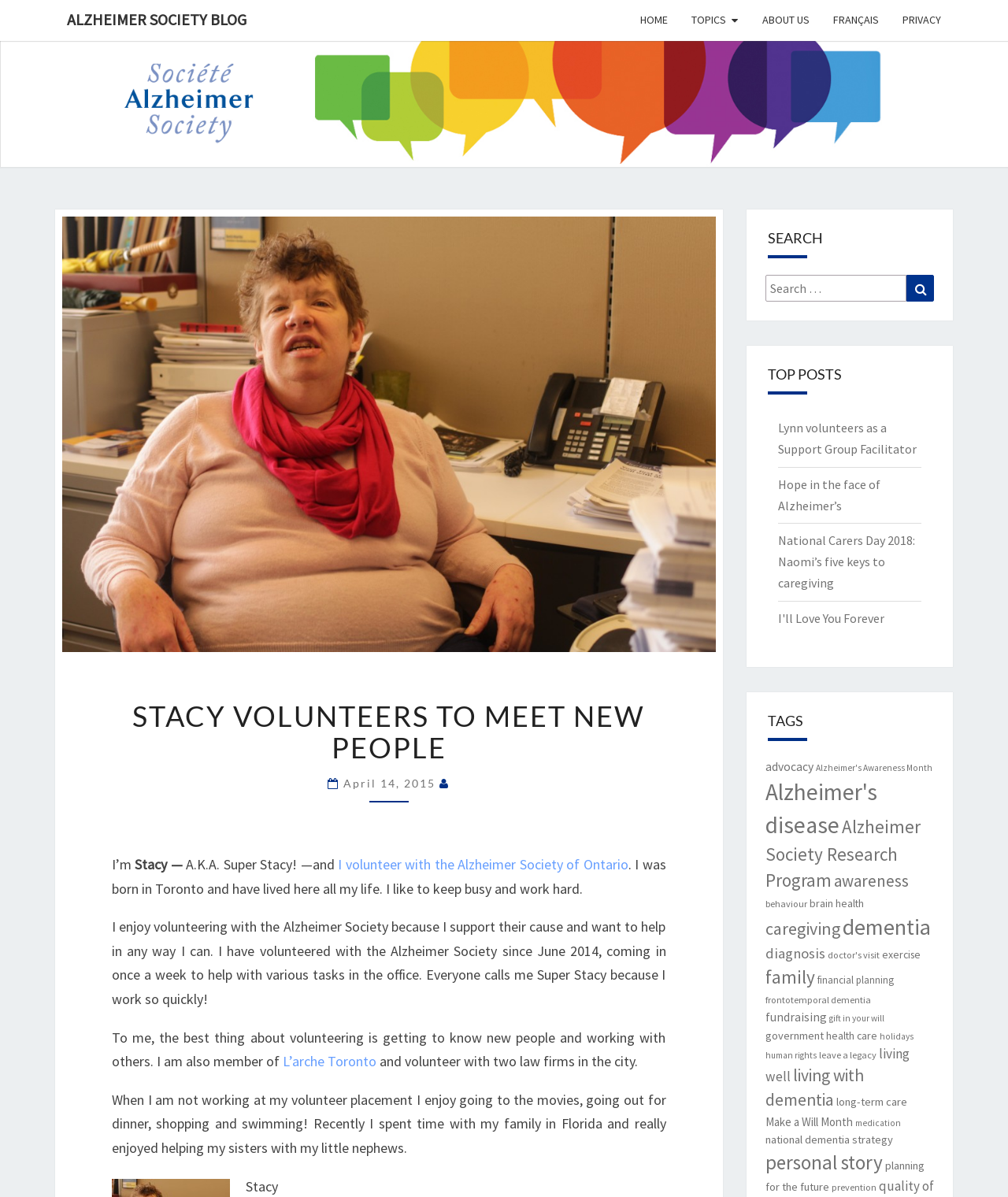Find the bounding box coordinates of the clickable element required to execute the following instruction: "Click the 'HOME' link". Provide the coordinates as four float numbers between 0 and 1, i.e., [left, top, right, bottom].

[0.623, 0.0, 0.674, 0.034]